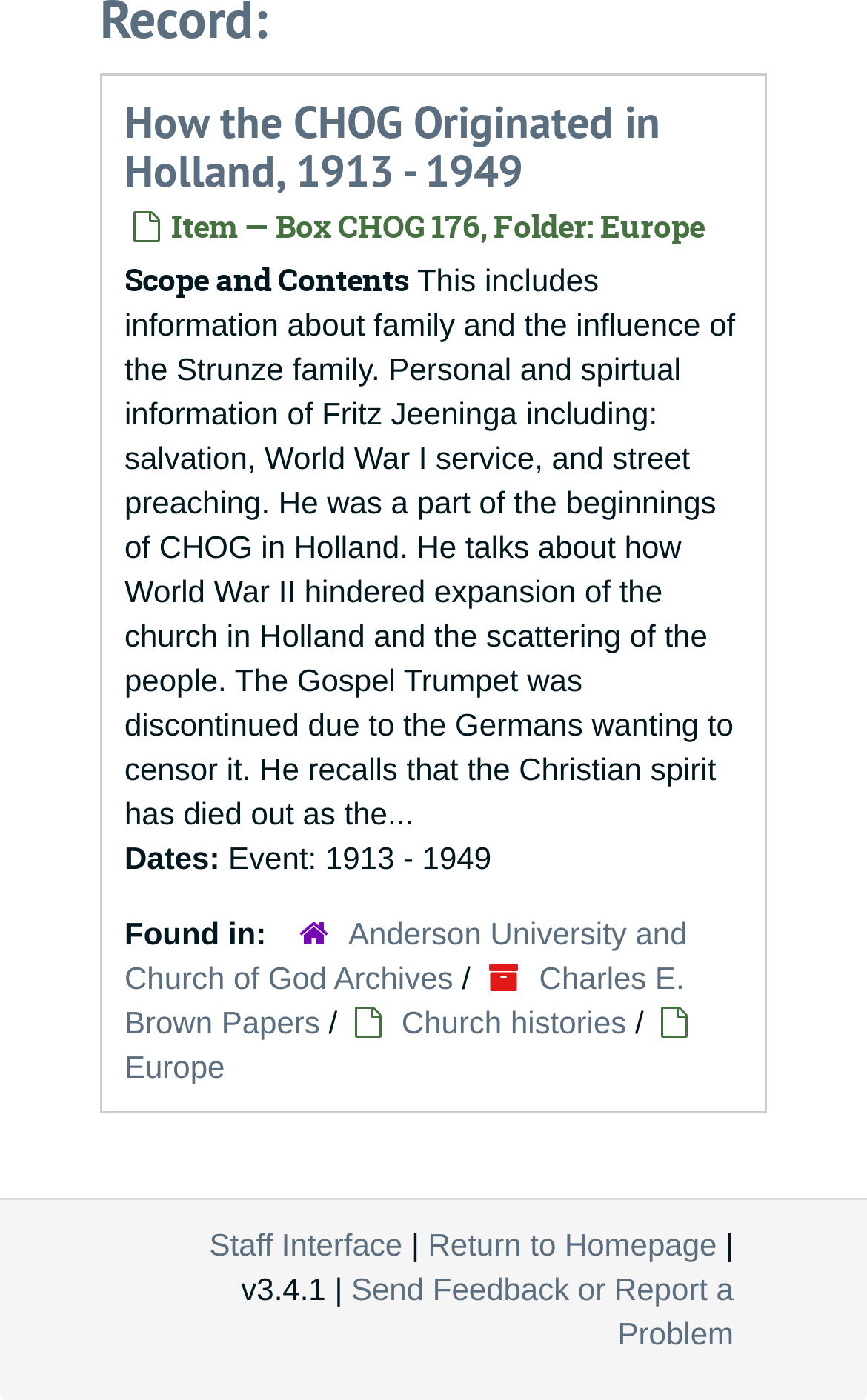Please find the bounding box coordinates in the format (top-left x, top-left y, bottom-right x, bottom-right y) for the given element description. Ensure the coordinates are floating point numbers between 0 and 1. Description: Staff Interface

[0.241, 0.876, 0.464, 0.901]